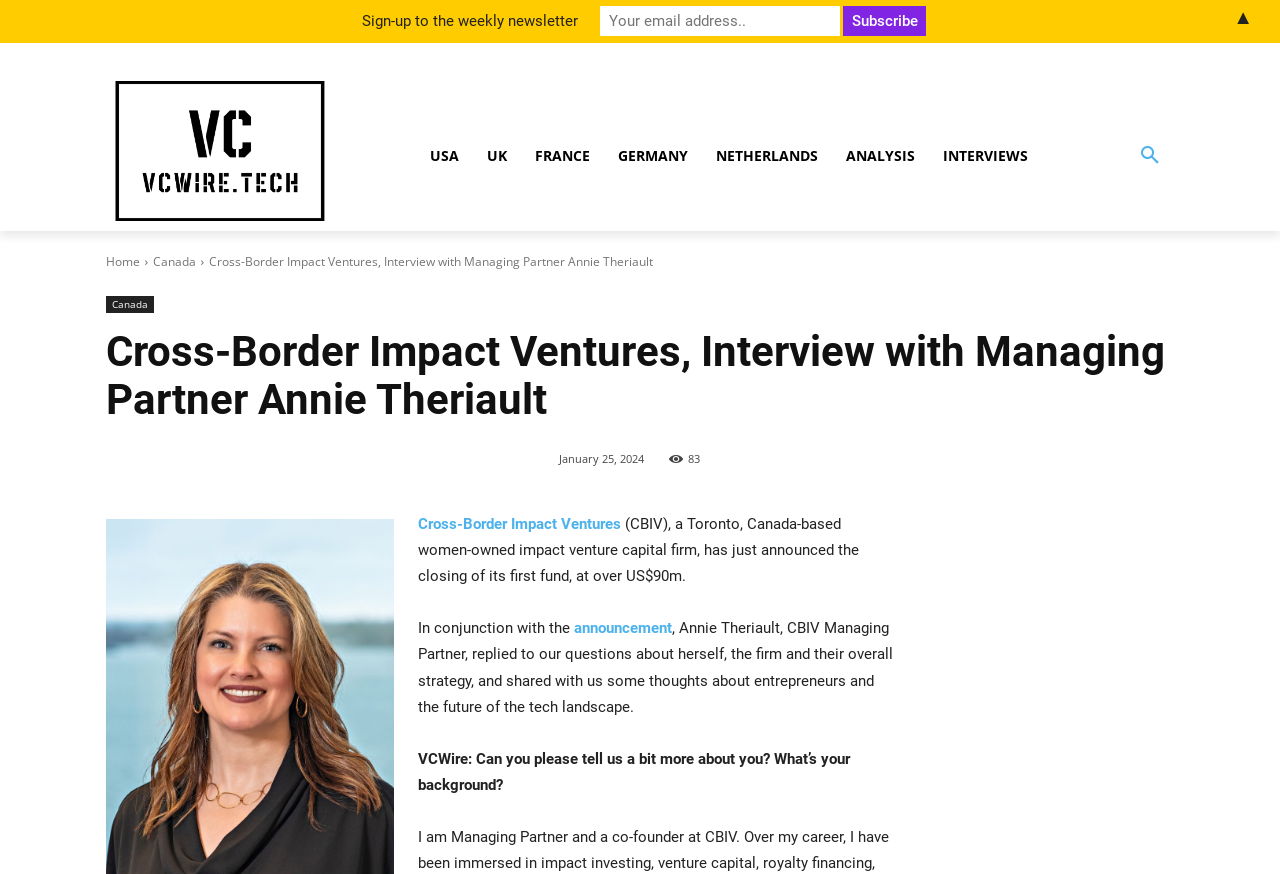What is the name of the firm being interviewed?
Give a detailed response to the question by analyzing the screenshot.

I found the answer by looking at the StaticText element with the text 'Cross-Border Impact Ventures, Interview with Managing Partner Annie Theriault' which is the title of the webpage. Then, I looked for other mentions of the firm's name and found it in the link element with the text 'Cross-Border Impact Ventures'.